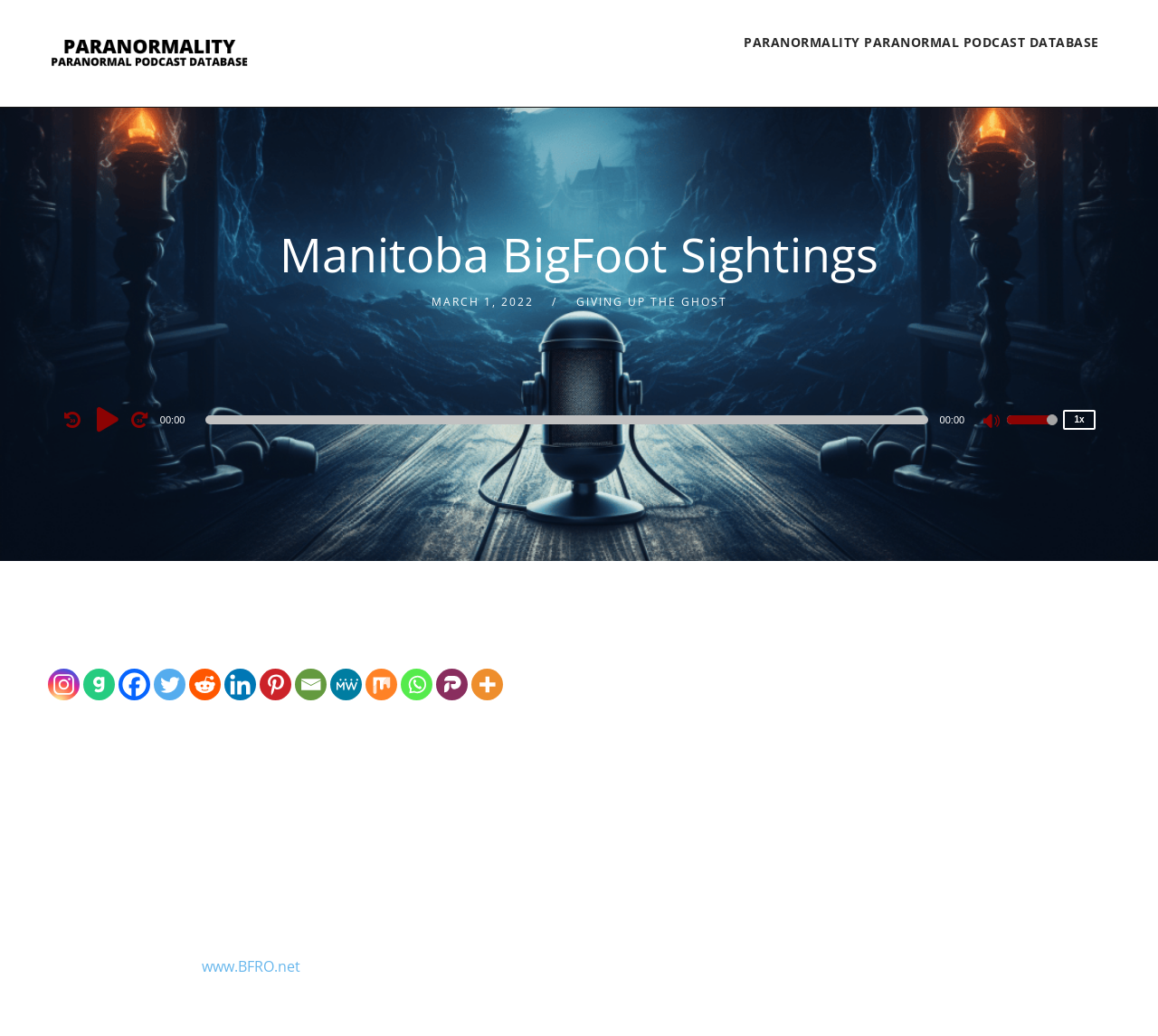Locate the bounding box coordinates of the element that should be clicked to execute the following instruction: "Check out GIVING UP THE GHOST".

[0.497, 0.284, 0.628, 0.299]